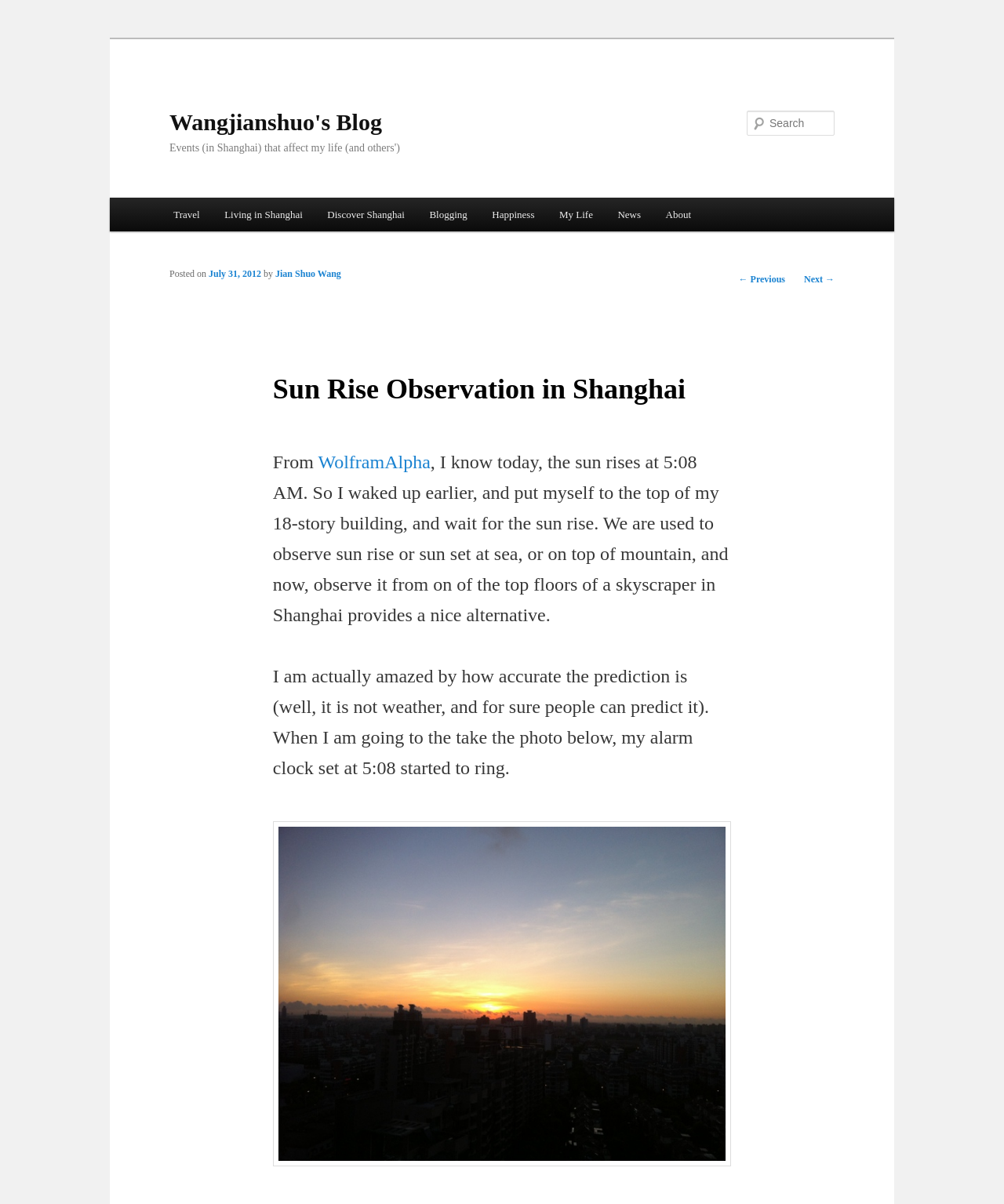What is the source of the sunrise time prediction?
Please provide a detailed answer to the question.

The source of the sunrise time prediction is mentioned in the article as WolframAlpha, which is a computational knowledge engine.